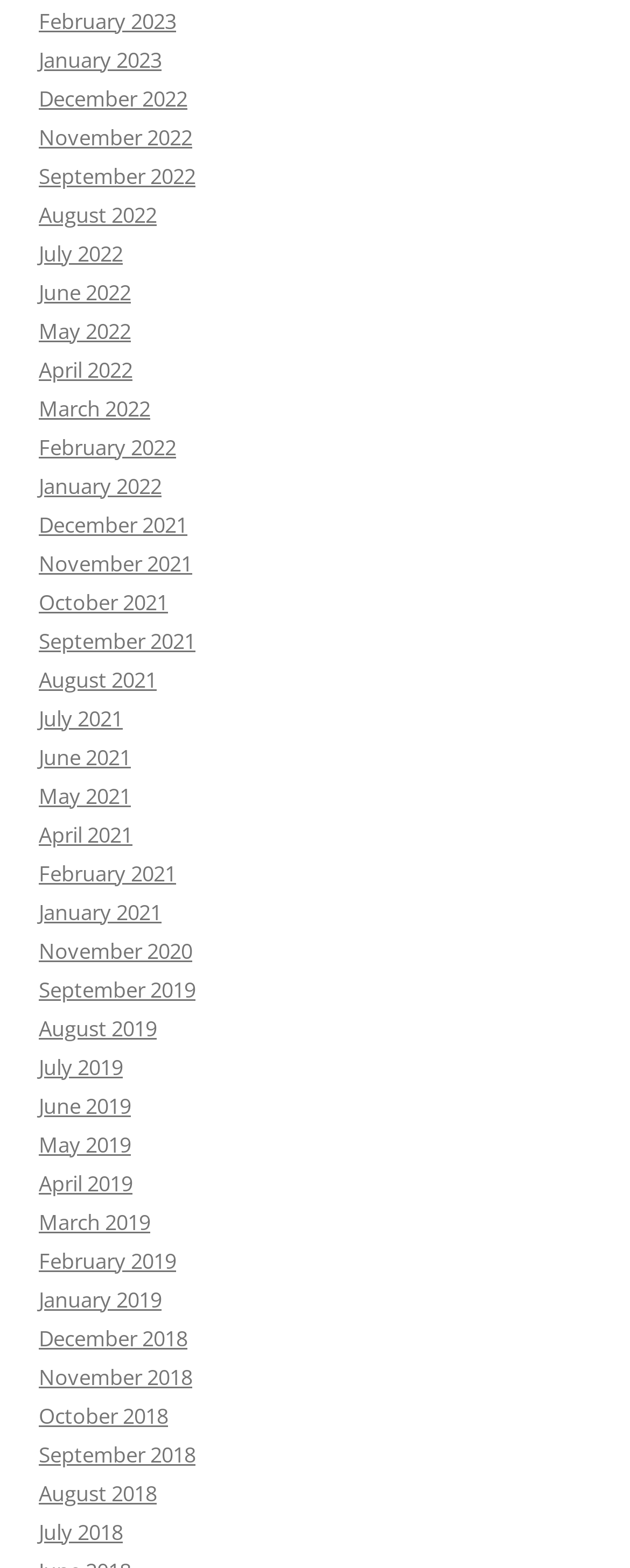Locate the bounding box coordinates of the area that needs to be clicked to fulfill the following instruction: "View a recent post". The coordinates should be in the format of four float numbers between 0 and 1, namely [left, top, right, bottom].

None